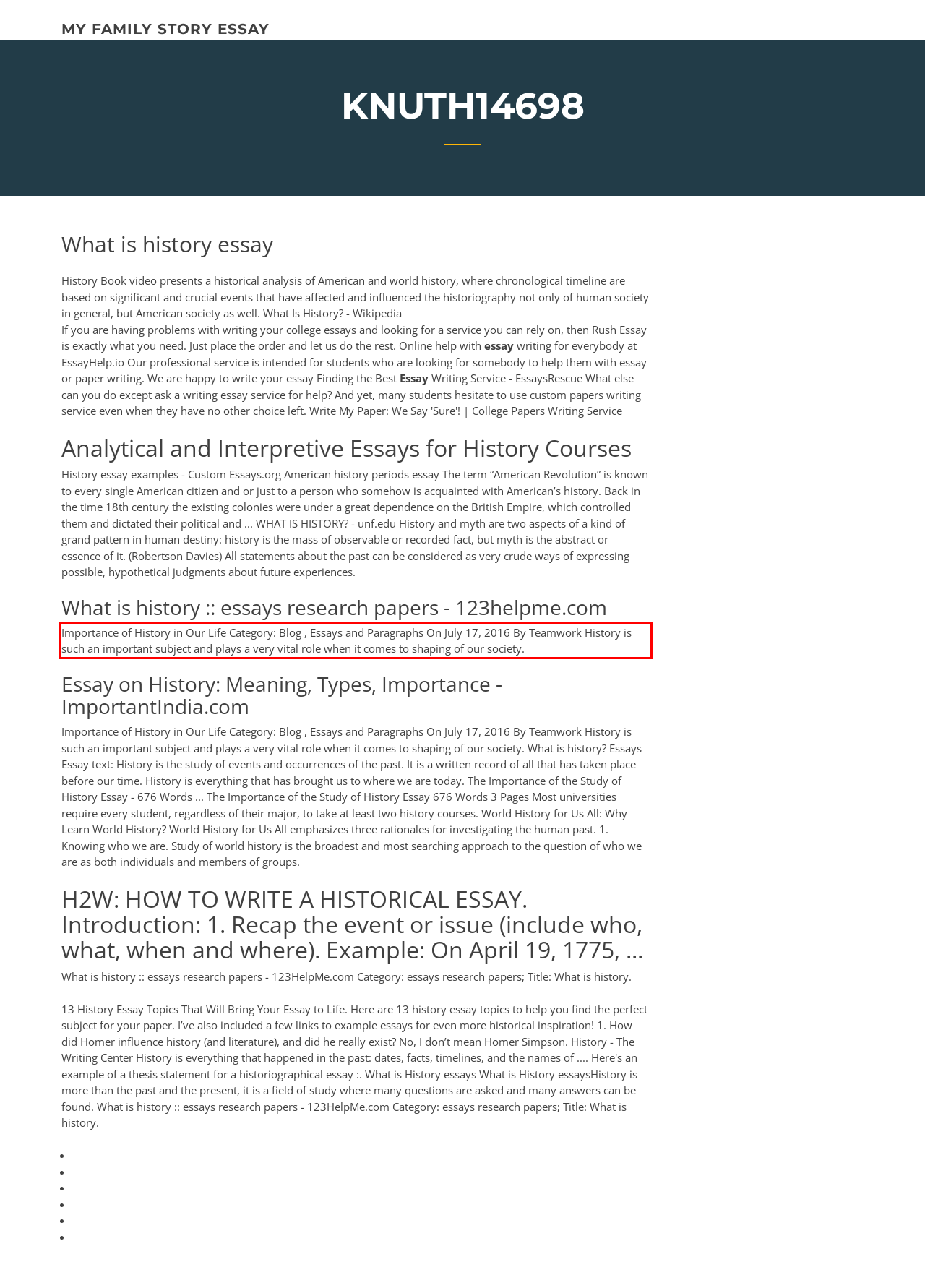You have a screenshot of a webpage where a UI element is enclosed in a red rectangle. Perform OCR to capture the text inside this red rectangle.

Importance of History in Our Life Category: Blog , Essays and Paragraphs On July 17, 2016 By Teamwork History is such an important subject and plays a very vital role when it comes to shaping of our society.